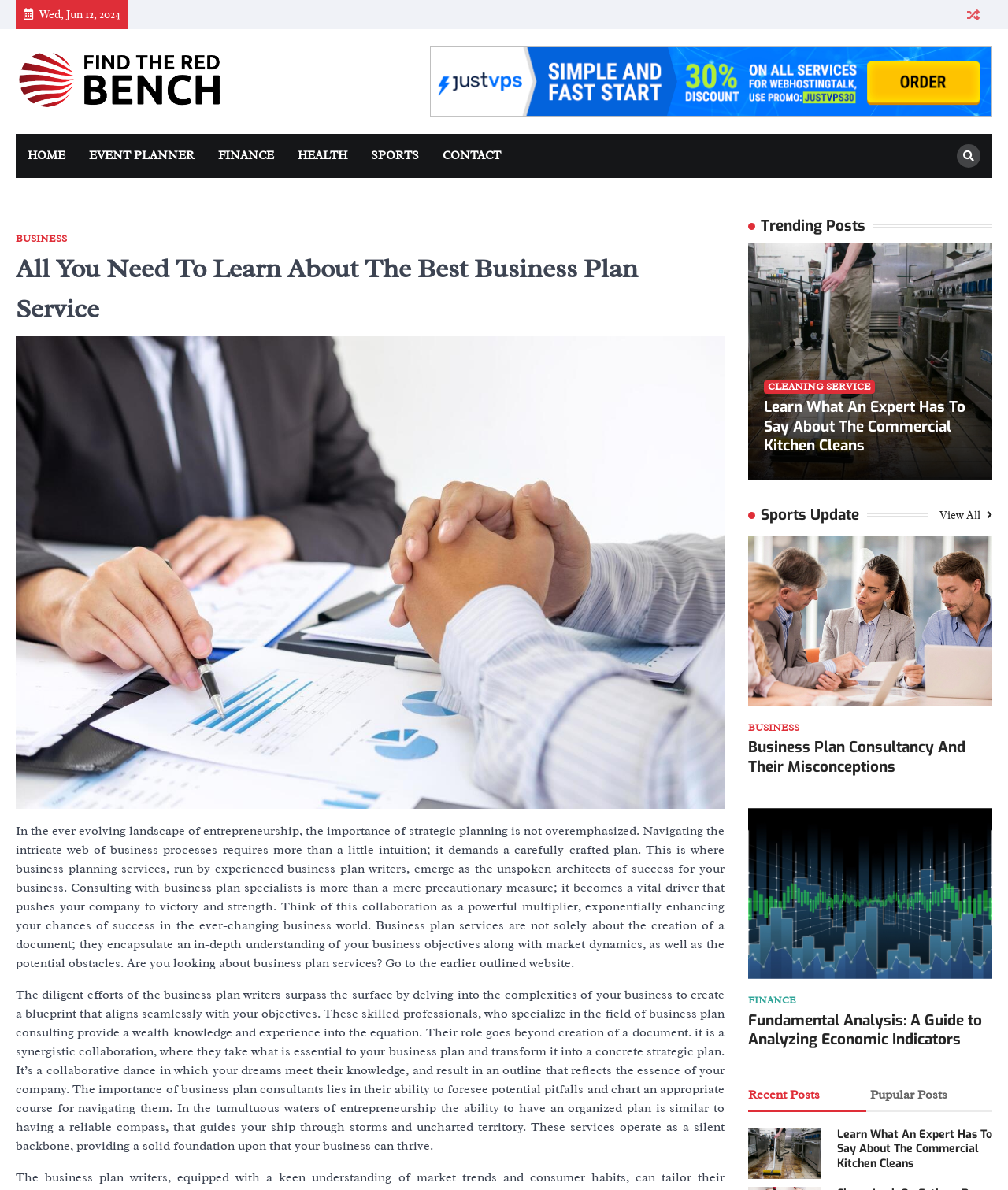Locate the bounding box for the described UI element: "Event Planner". Ensure the coordinates are four float numbers between 0 and 1, formatted as [left, top, right, bottom].

[0.077, 0.112, 0.205, 0.15]